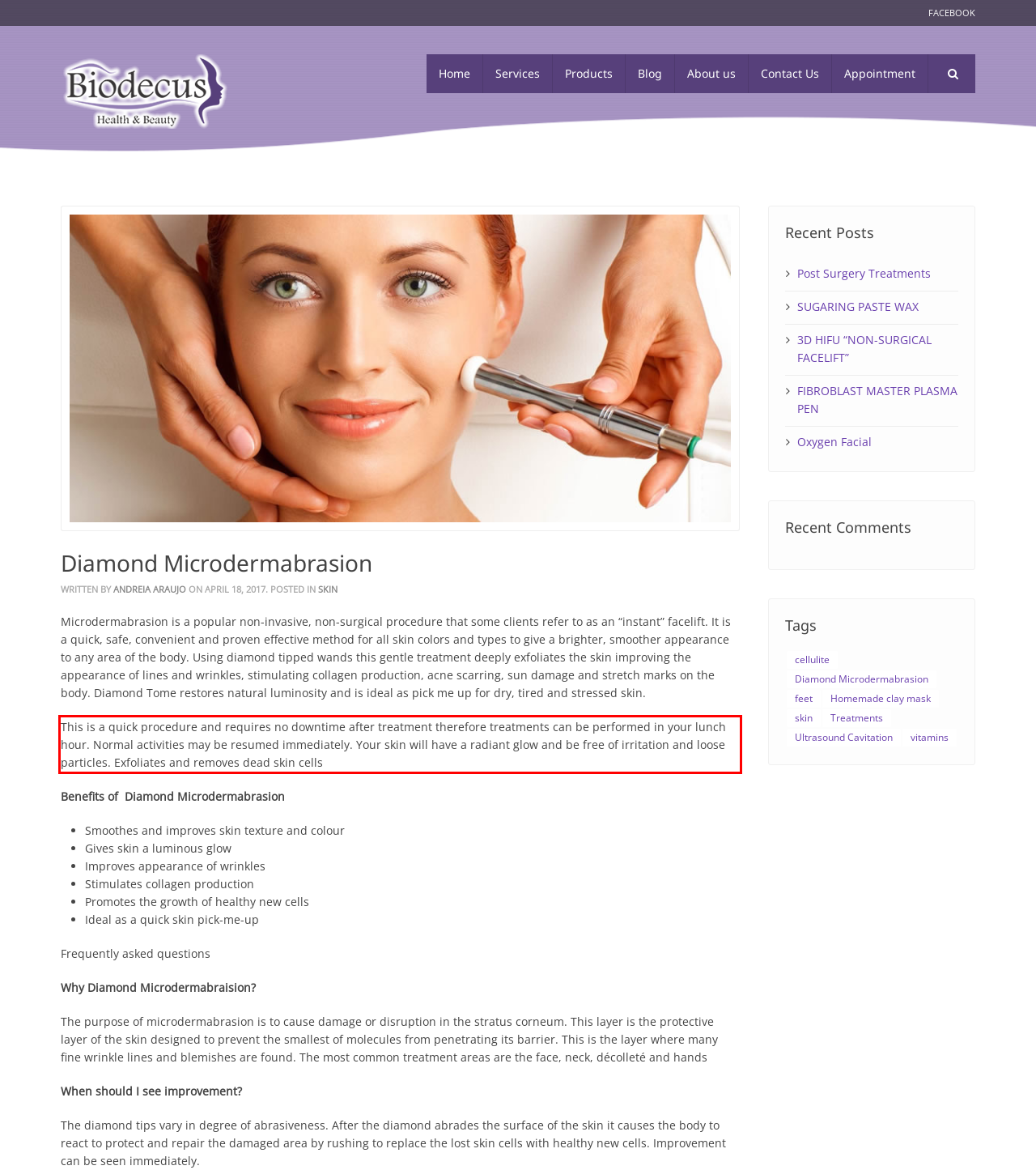Given the screenshot of the webpage, identify the red bounding box, and recognize the text content inside that red bounding box.

This is a quick procedure and requires no downtime after treatment therefore treatments can be performed in your lunch hour. Normal activities may be resumed immediately. Your skin will have a radiant glow and be free of irritation and loose particles. Exfoliates and removes dead skin cells